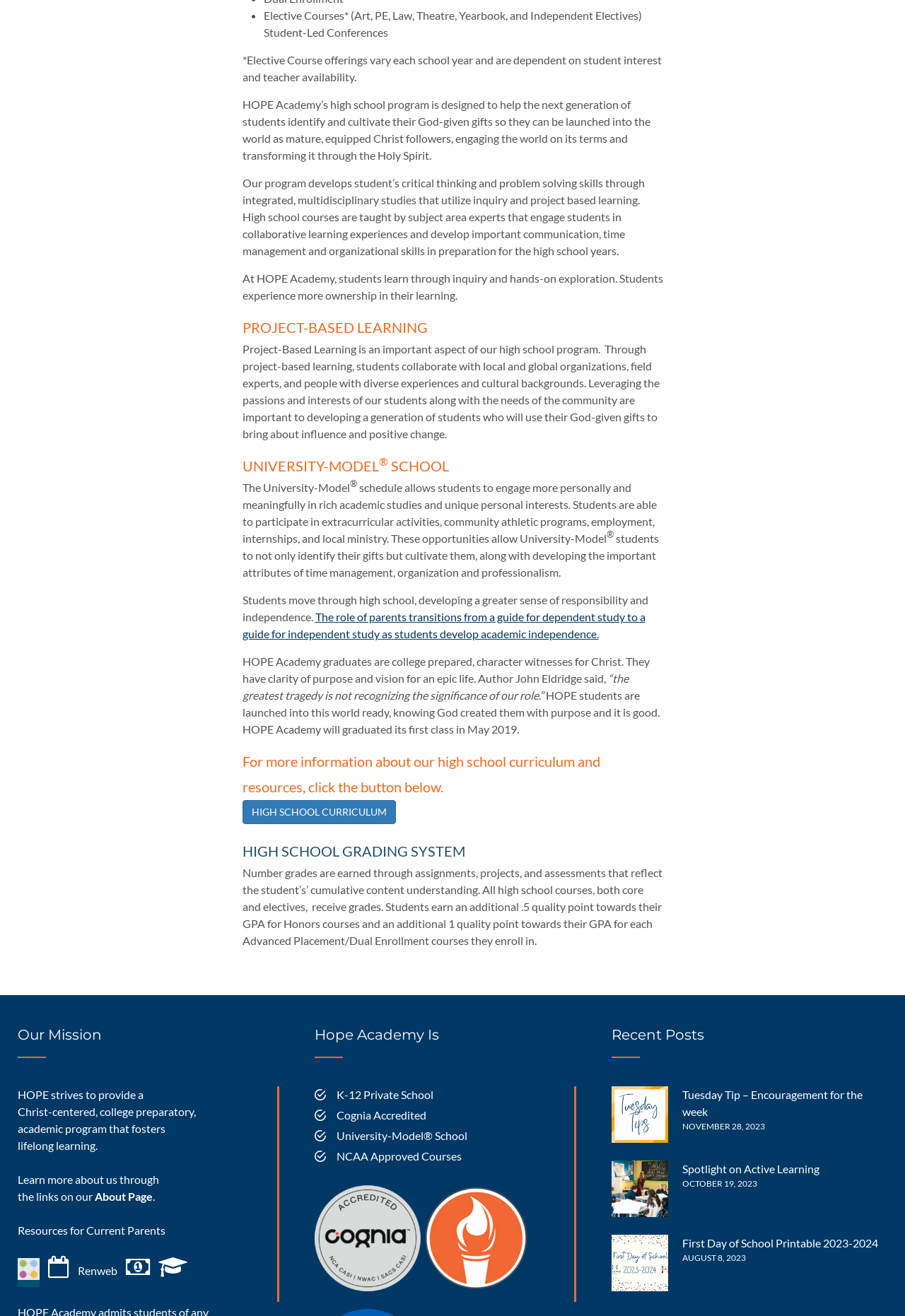What type of school is HOPE Academy?
Please provide a detailed and comprehensive answer to the question.

Based on the webpage, I found the text 'University-Model School' under the heading 'Hope Academy Is', which indicates the type of school HOPE Academy is.